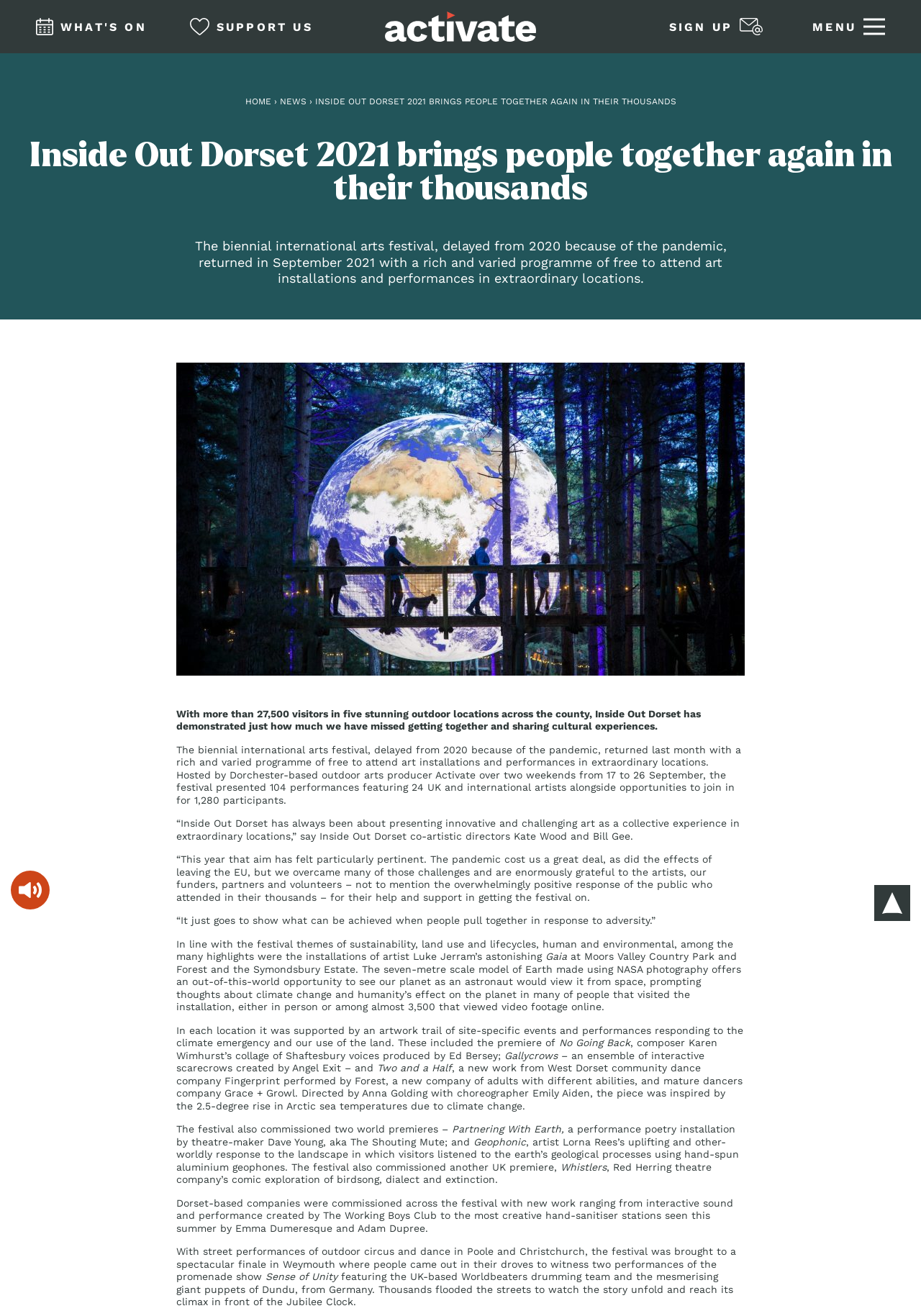What is the name of the performance poetry installation?
Provide a detailed answer to the question using information from the image.

I found the answer by looking at the static text elements that describe the world premieres commissioned by the festival and extracting the name of the performance poetry installation.